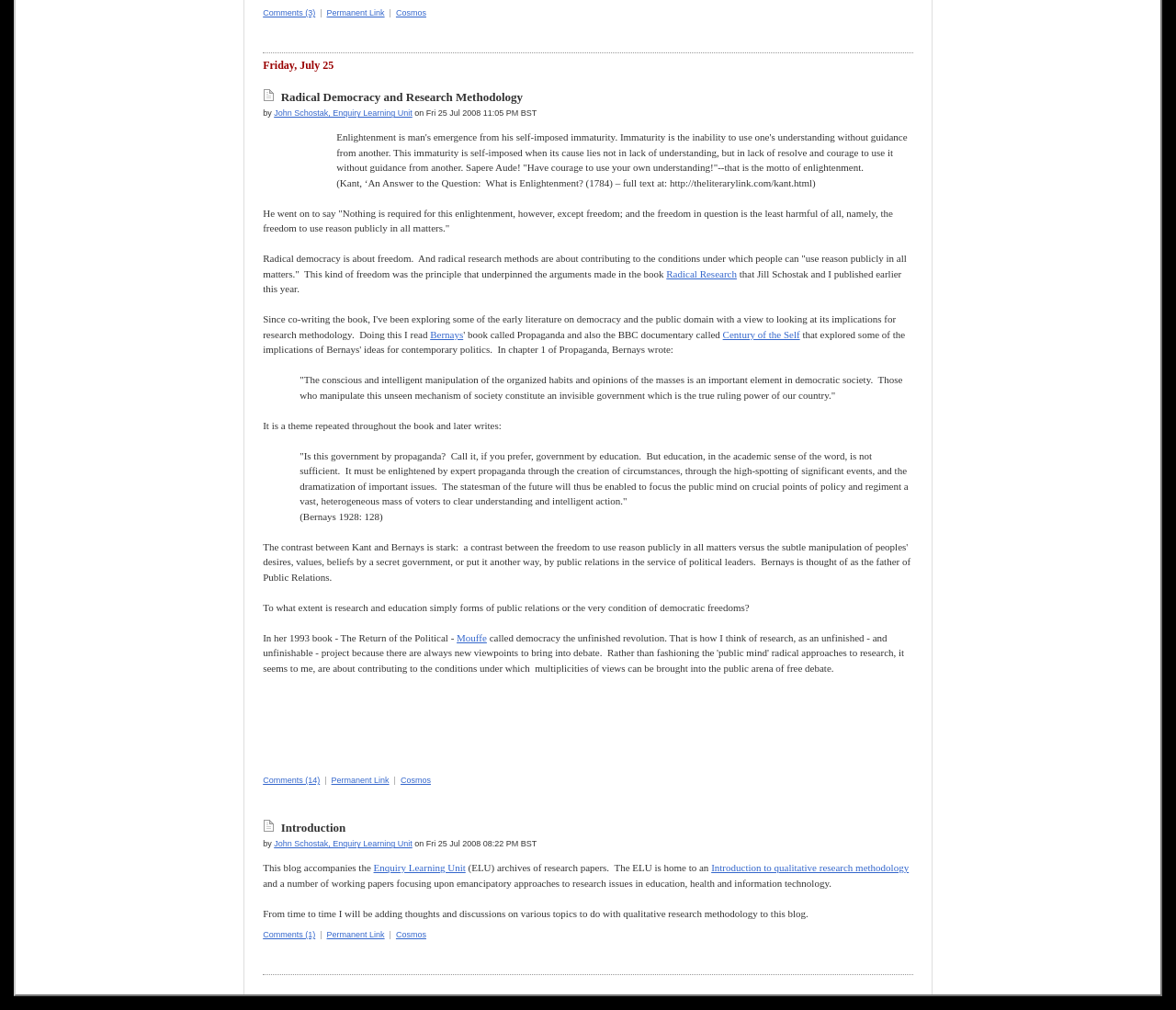Given the element description Radical Research, predict the bounding box coordinates for the UI element in the webpage screenshot. The format should be (top-left x, top-left y, bottom-right x, bottom-right y), and the values should be between 0 and 1.

[0.567, 0.266, 0.627, 0.276]